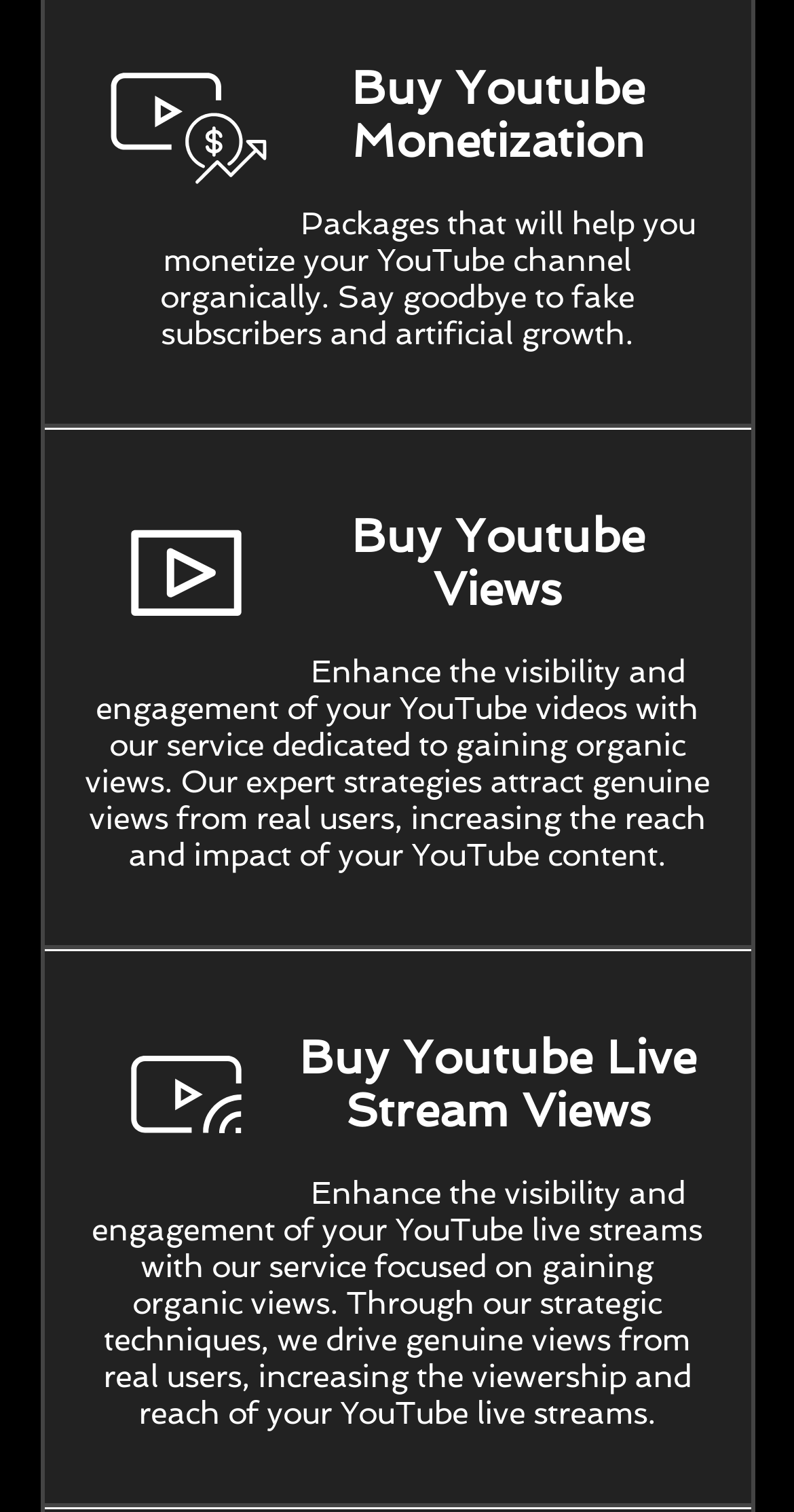What is the focus of the 'Buy Youtube Live Stream Views' service?
Analyze the image and deliver a detailed answer to the question.

The 'Buy Youtube Live Stream Views' service is specifically focused on increasing the visibility and engagement of YouTube live streams, as indicated by the heading and image text. This service is designed to help creators gain more views and engagement for their live streams.